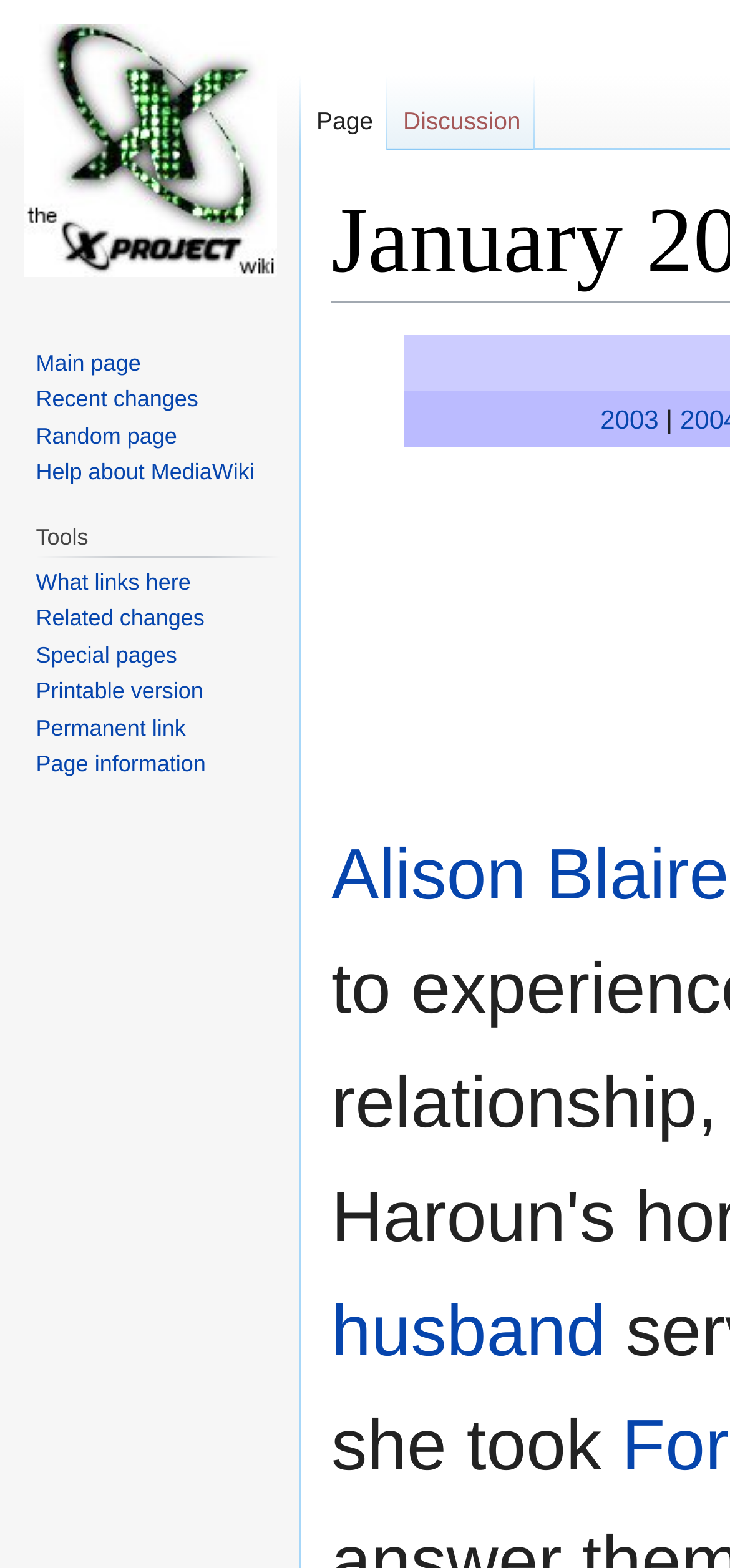Locate the bounding box coordinates of the area to click to fulfill this instruction: "Go to page". The bounding box should be presented as four float numbers between 0 and 1, in the order [left, top, right, bottom].

[0.413, 0.048, 0.532, 0.097]